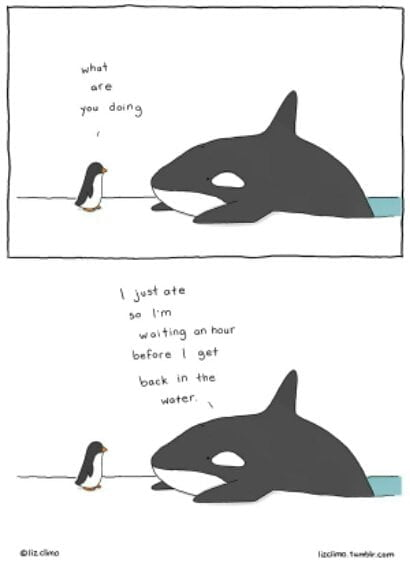What is the penguin asking the orca?
Provide a detailed and well-explained answer to the question.

In the top panel of the comic, the penguin is depicted as asking the orca 'What are you doing?' which shows the penguin's curiosity about the orca's actions.